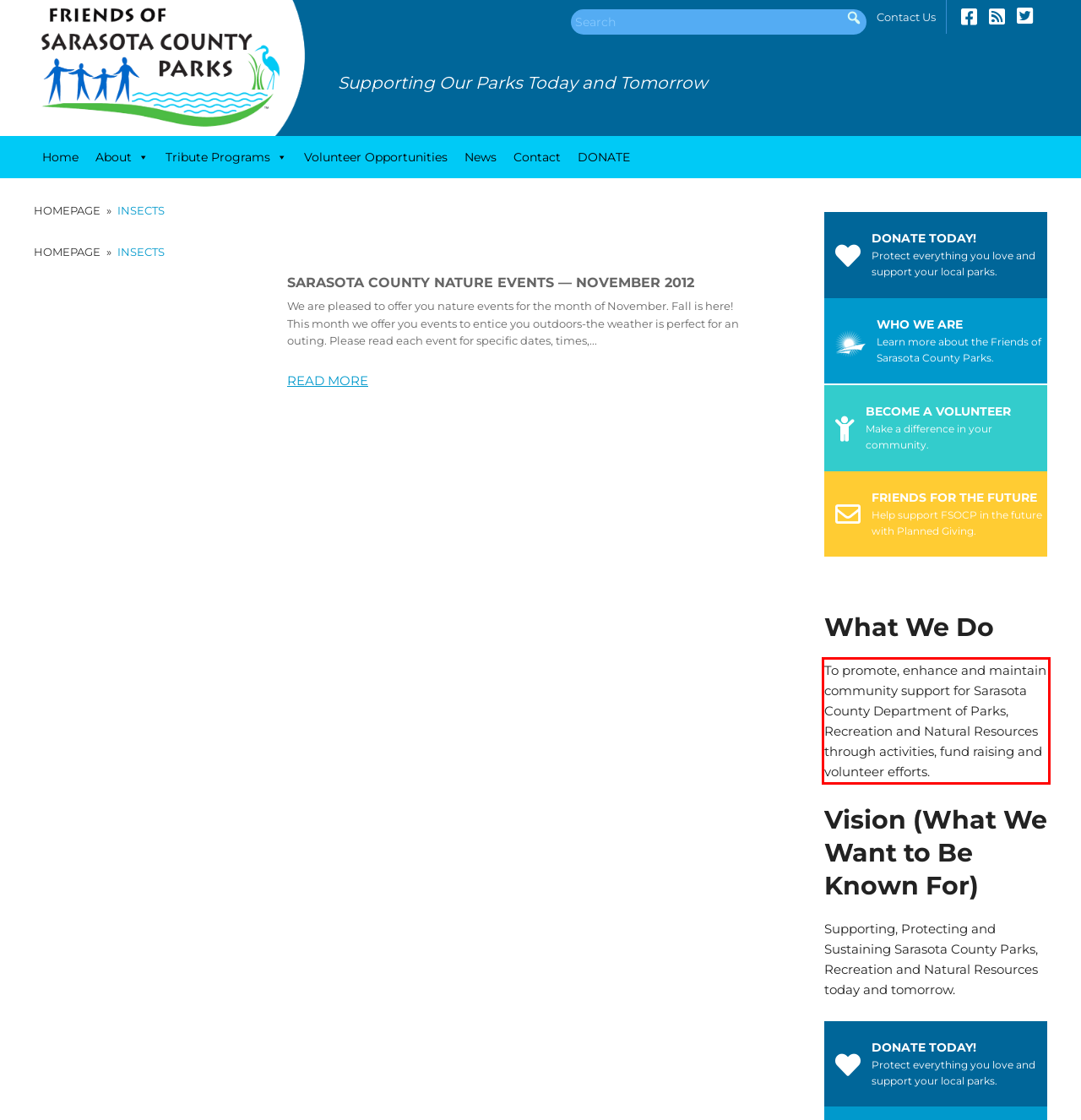Please perform OCR on the UI element surrounded by the red bounding box in the given webpage screenshot and extract its text content.

To promote, enhance and maintain community support for Sarasota County Department of Parks, Recreation and Natural Resources through activities, fund raising and volunteer efforts.